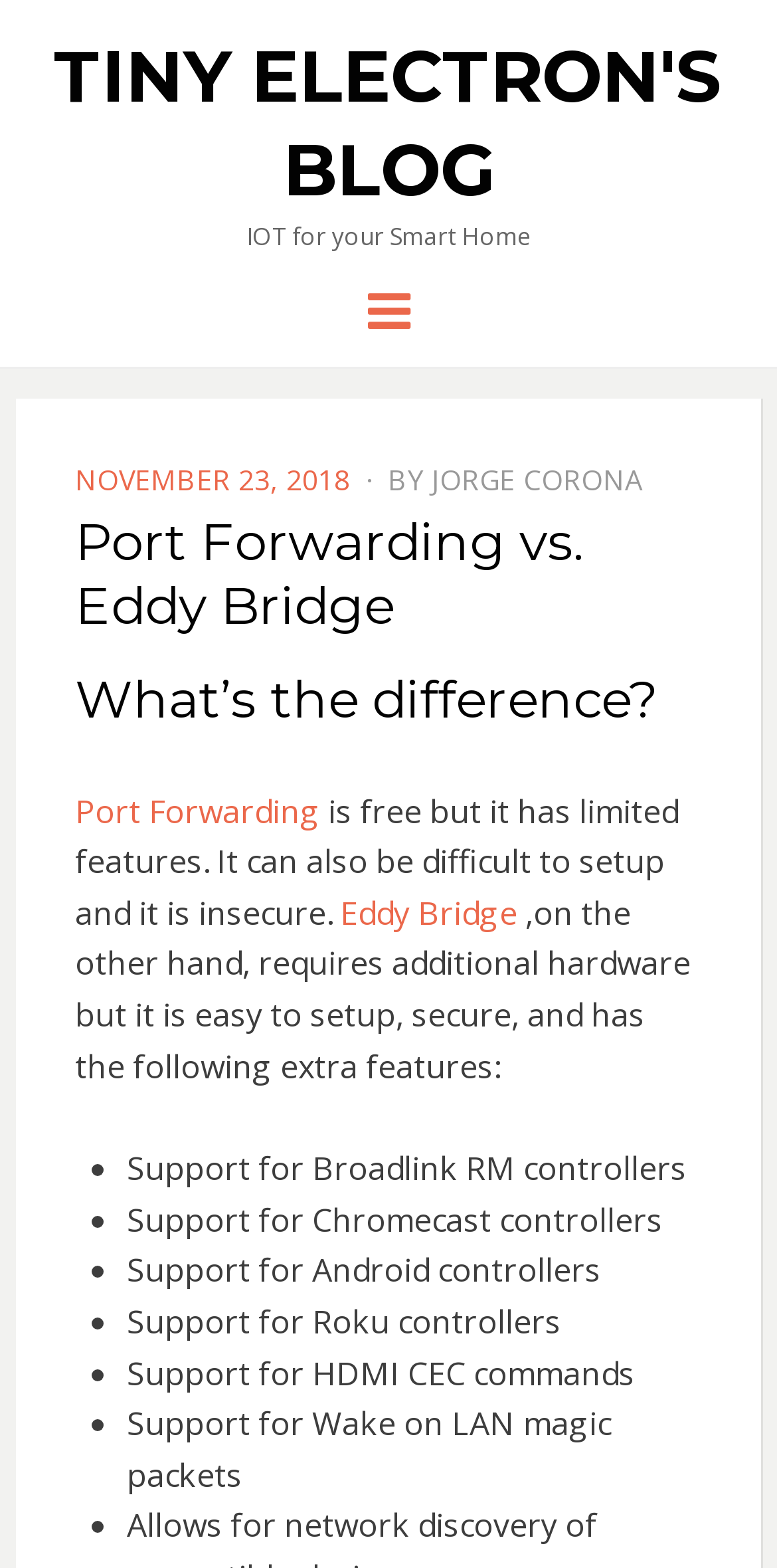Please give a succinct answer to the question in one word or phrase:
What is the date of this blog post?

November 23, 2018